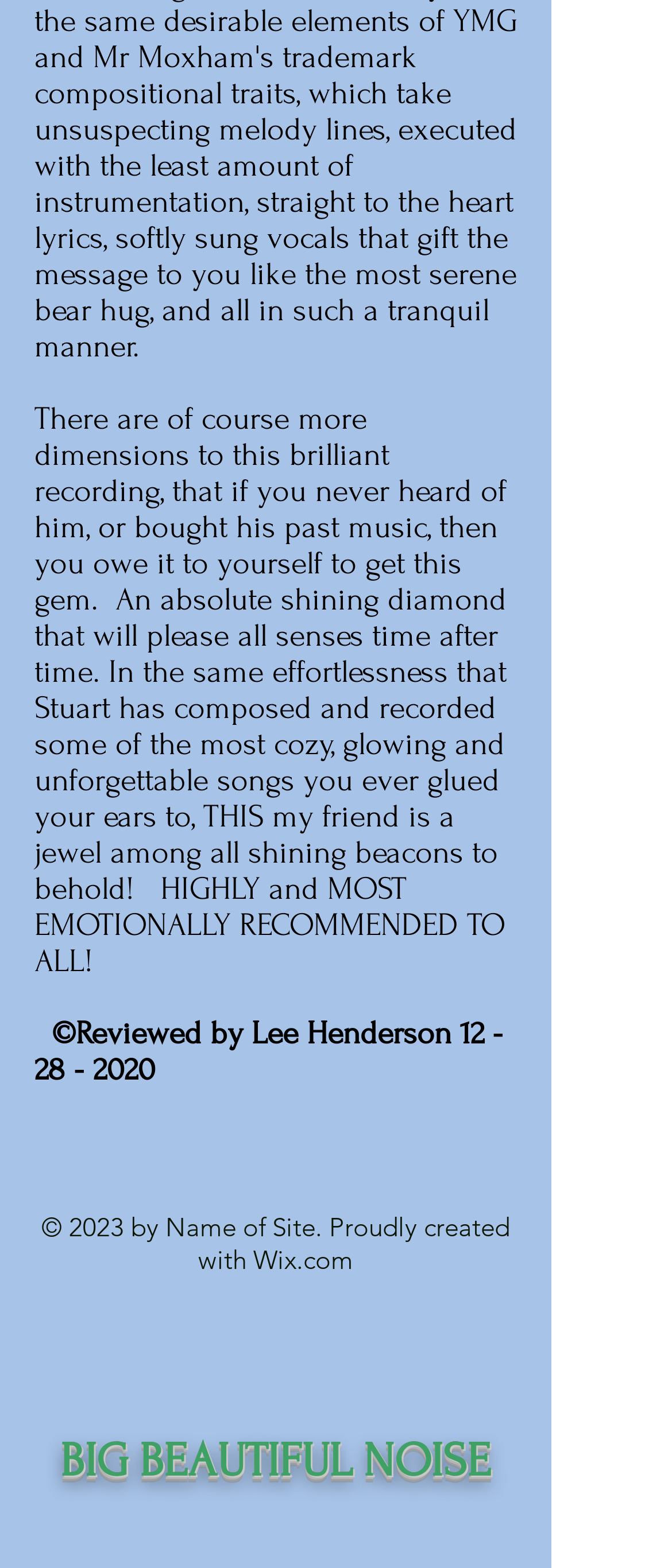Based on the image, provide a detailed response to the question:
What is the platform used to create the website?

The platform used to create the website is mentioned in the link element with text 'Wix.com' and bounding box coordinates [0.377, 0.793, 0.526, 0.814]